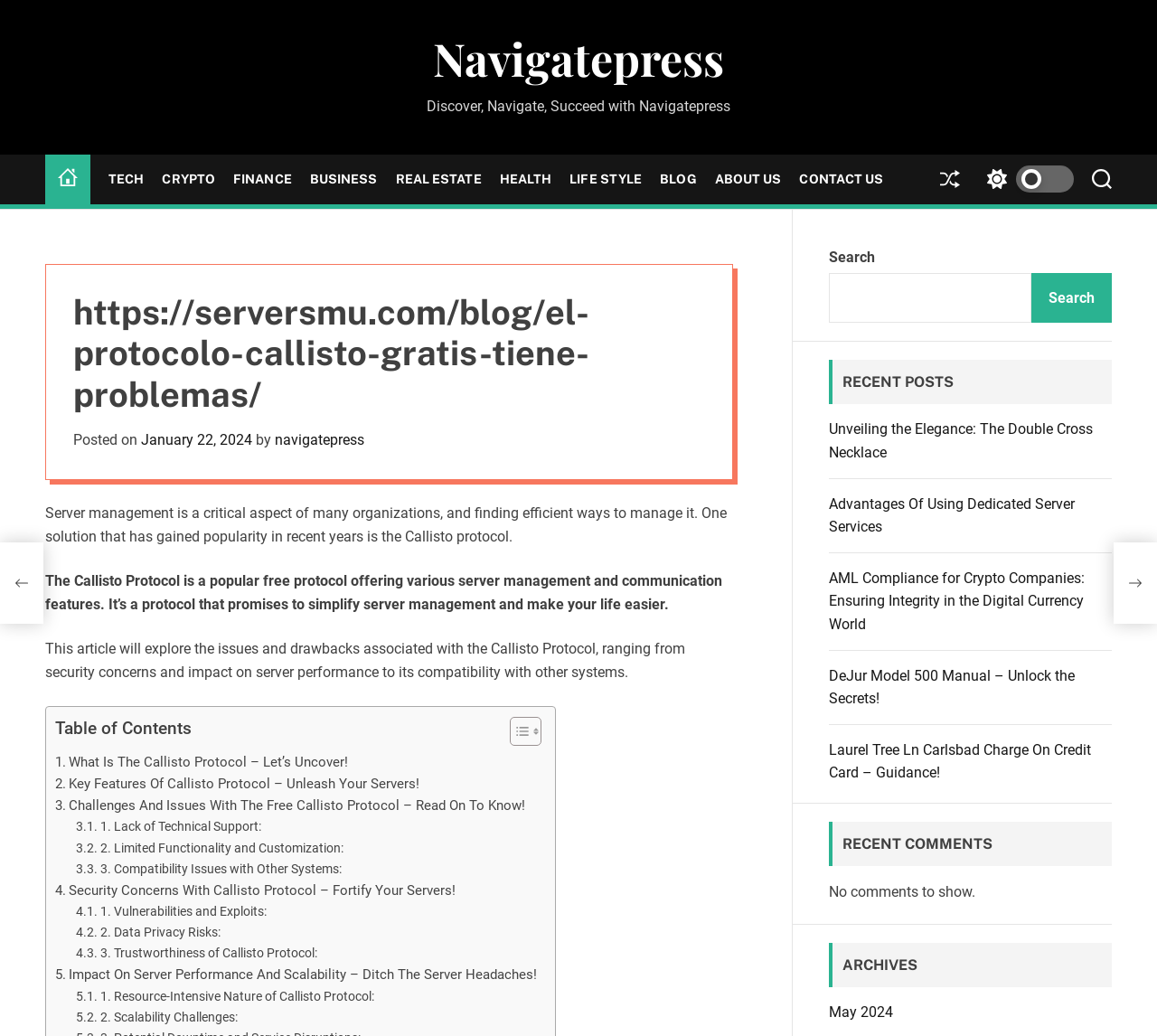Find the bounding box coordinates of the element you need to click on to perform this action: 'Search for something'. The coordinates should be represented by four float values between 0 and 1, in the format [left, top, right, bottom].

[0.716, 0.264, 0.891, 0.312]